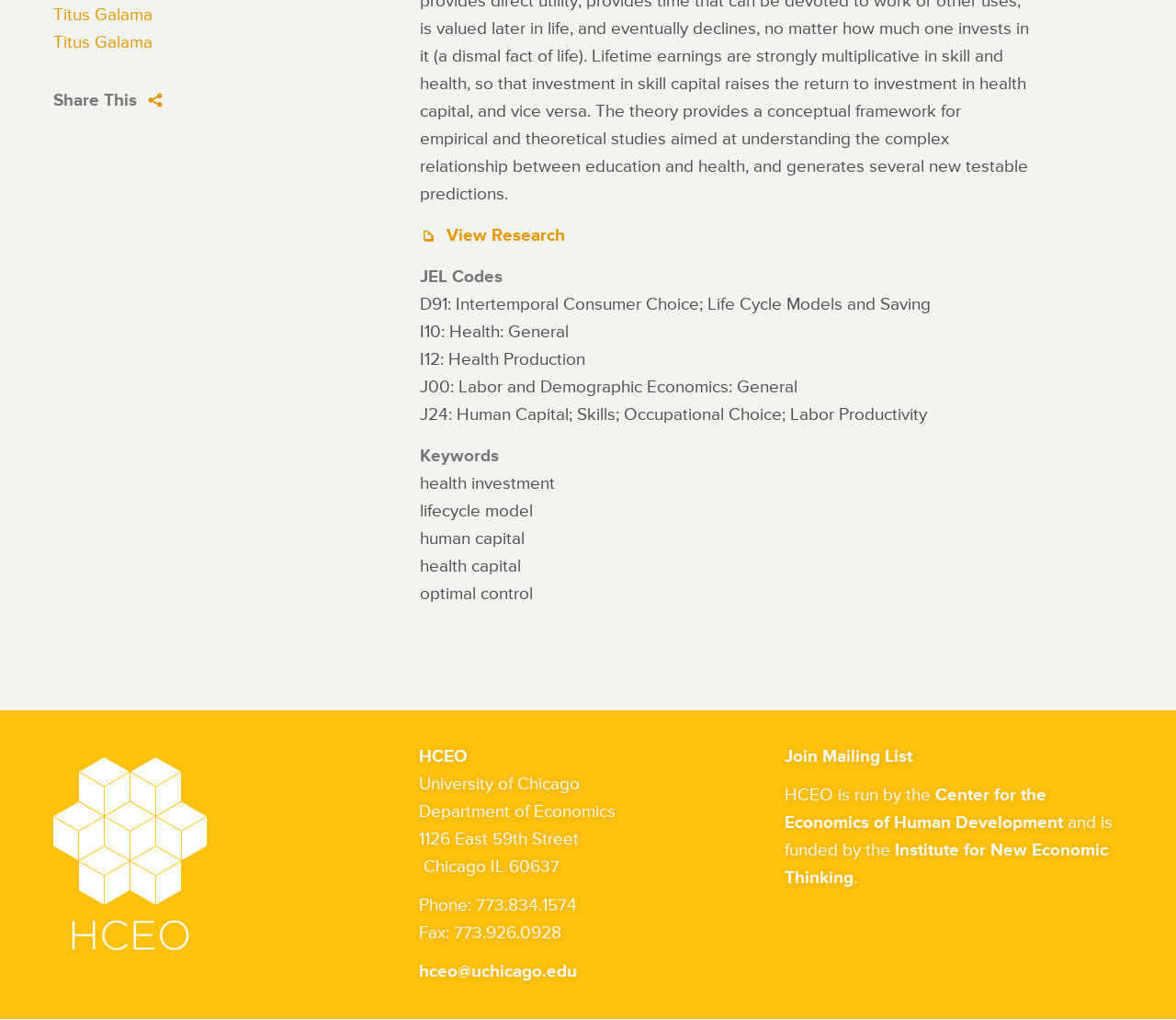Determine the bounding box for the UI element as described: "Institute for New Economic Thinking". The coordinates should be represented as four float numbers between 0 and 1, formatted as [left, top, right, bottom].

[0.667, 0.825, 0.942, 0.869]